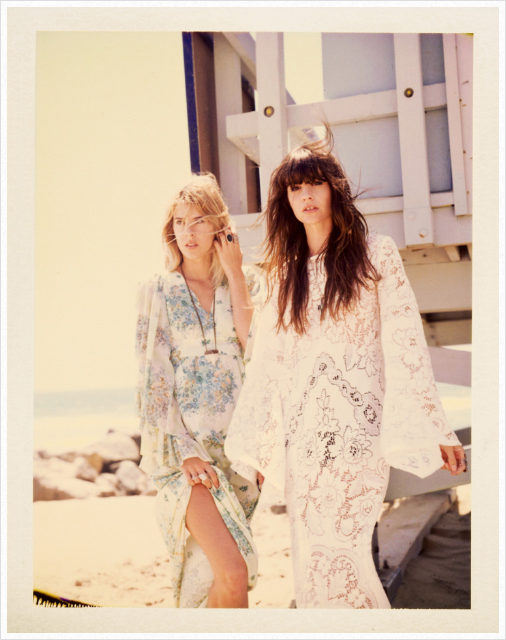Generate an in-depth description of the image.

In this sun-kissed beach scene, two women are elegantly posing near a lifeguard tower, exuding a relaxed yet stylish vibe. The first woman, on the left, wears a flowing floral dress that softly catches the breeze, showcasing a hint of leg as she playfully adjusts her hair. Her look is complemented with a modest necklace, adding a touch of delicate sophistication. The second woman, to the right, dons a stunning white lace dress that billows around her, revealing intricate patterns that highlight her bohemian style. With dark, tousled hair that frames her face, she radiates confidence. The background of sandy beaches and the shimmering ocean enhances the overall summer aesthetic, creating a picturesque moment filled with warmth and fashion.